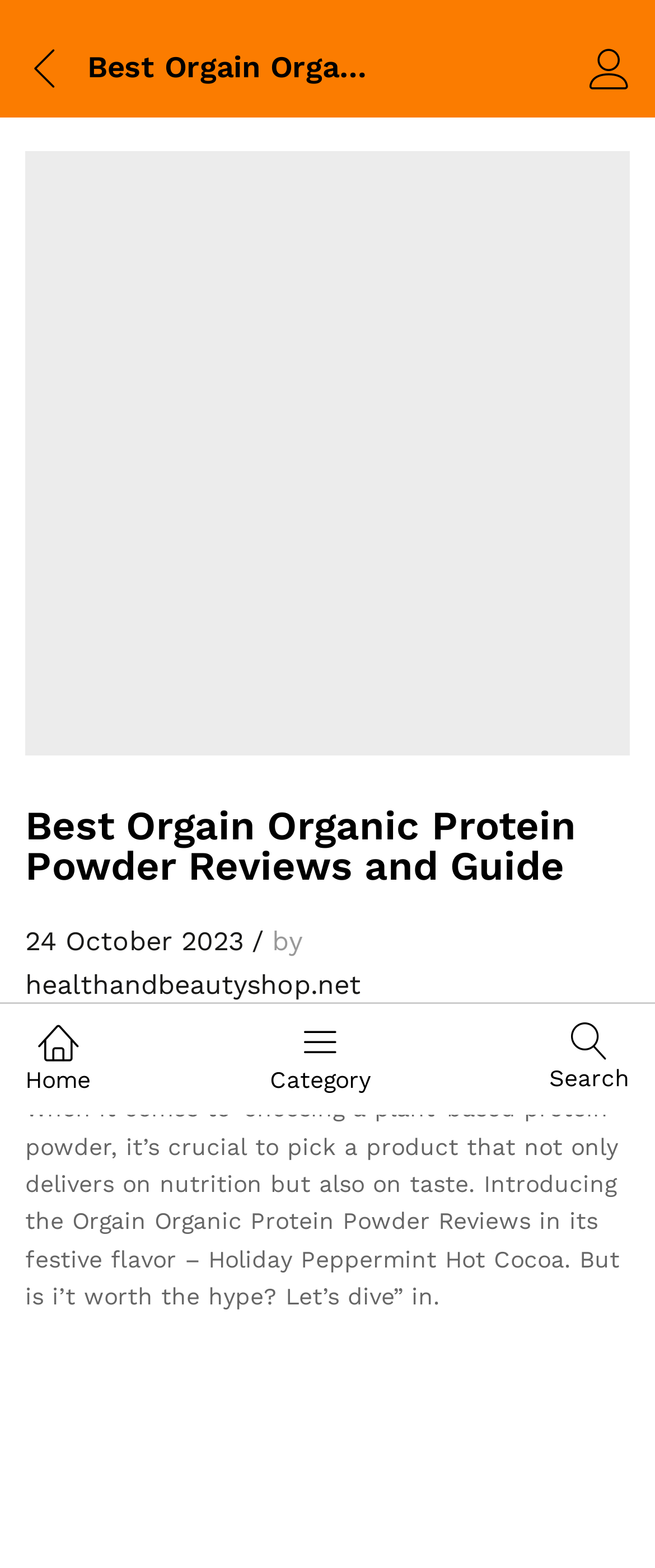What is the date of the latest article?
Using the image, give a concise answer in the form of a single word or short phrase.

24 October 2023